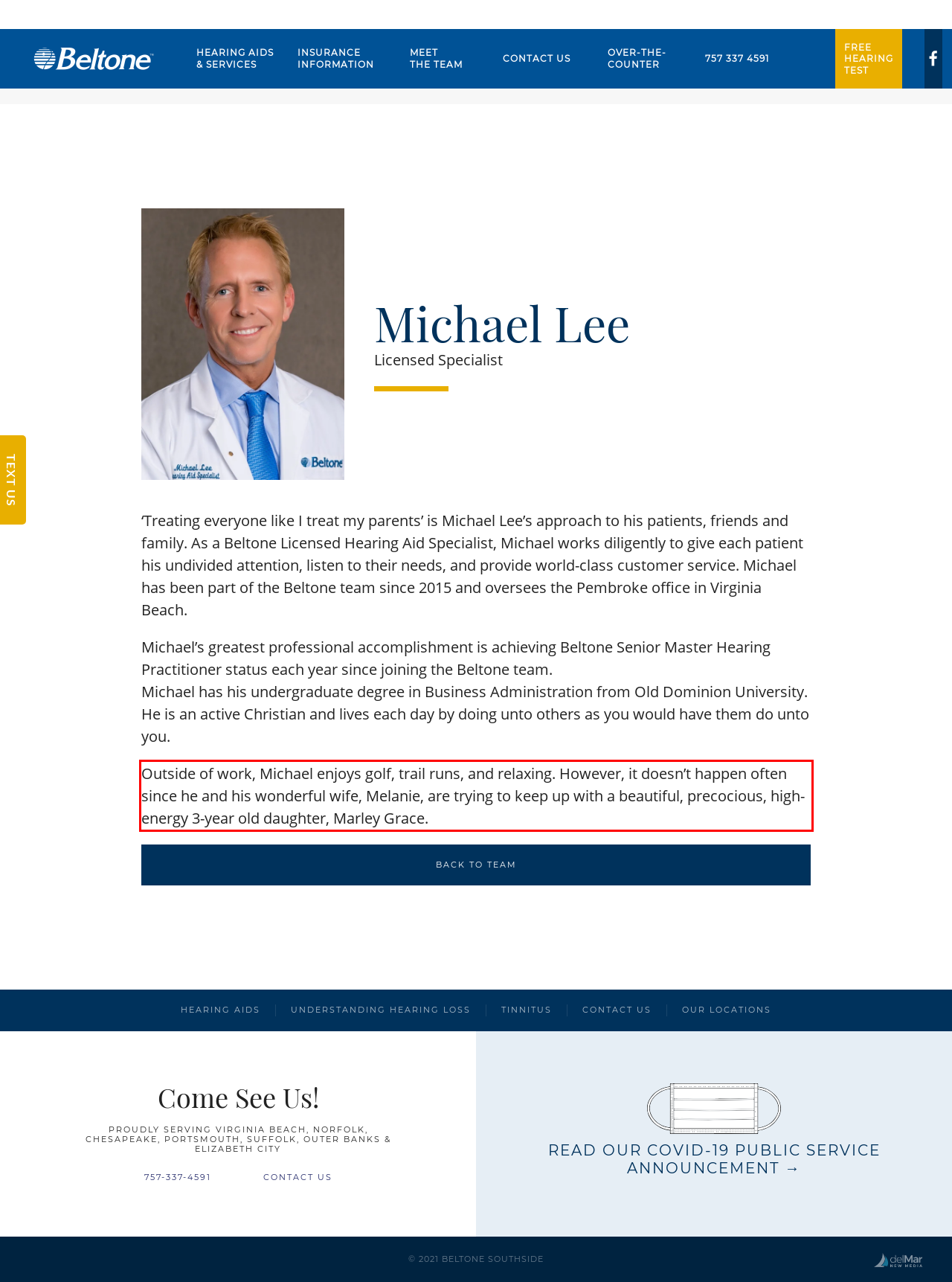Using the provided webpage screenshot, recognize the text content in the area marked by the red bounding box.

Outside of work, Michael enjoys golf, trail runs, and relaxing. However, it doesn’t happen often since he and his wonderful wife, Melanie, are trying to keep up with a beautiful, precocious, high-energy 3-year old daughter, Marley Grace.